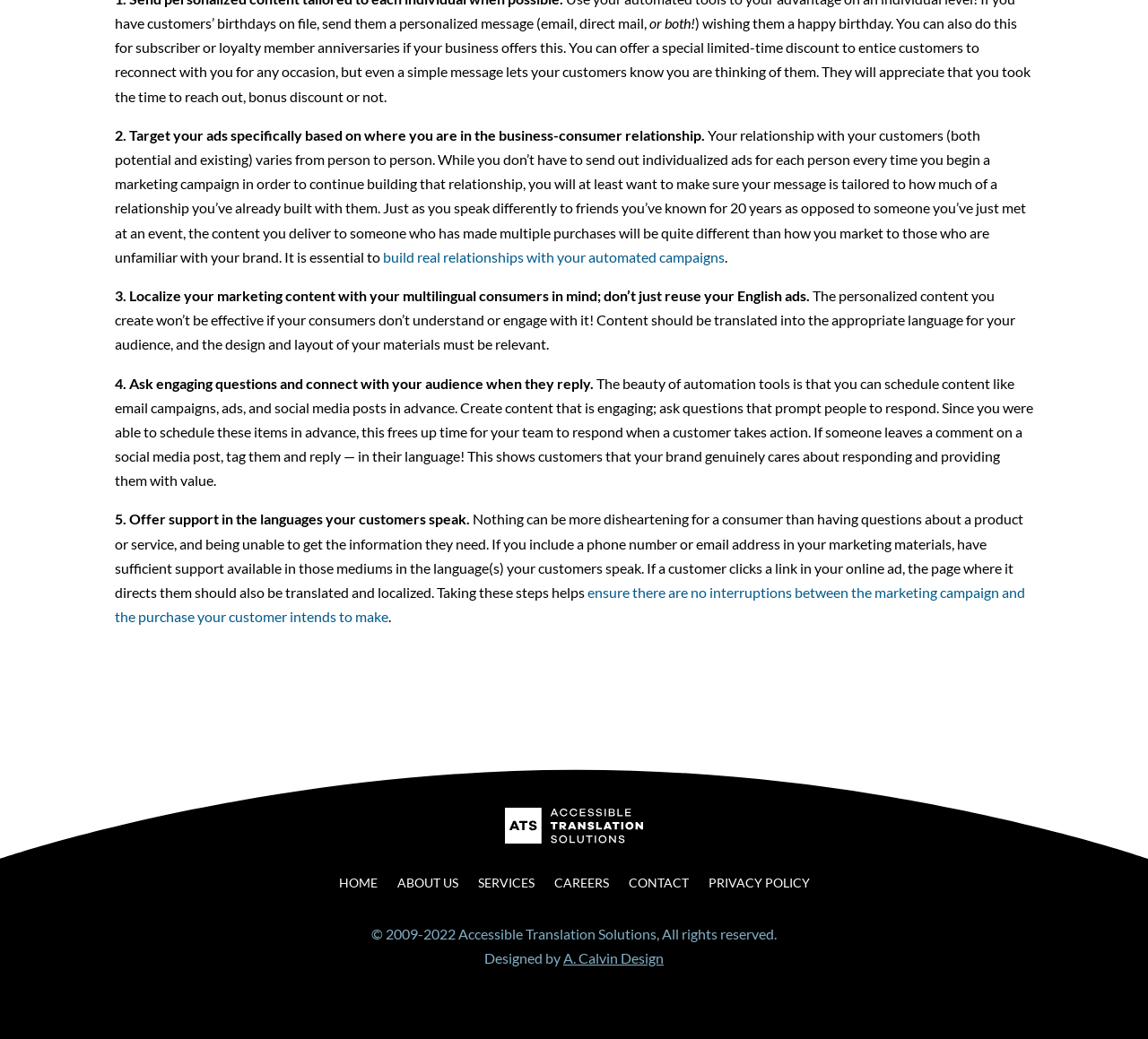Provide the bounding box coordinates of the HTML element this sentence describes: "Privacy Policy". The bounding box coordinates consist of four float numbers between 0 and 1, i.e., [left, top, right, bottom].

[0.617, 0.843, 0.705, 0.862]